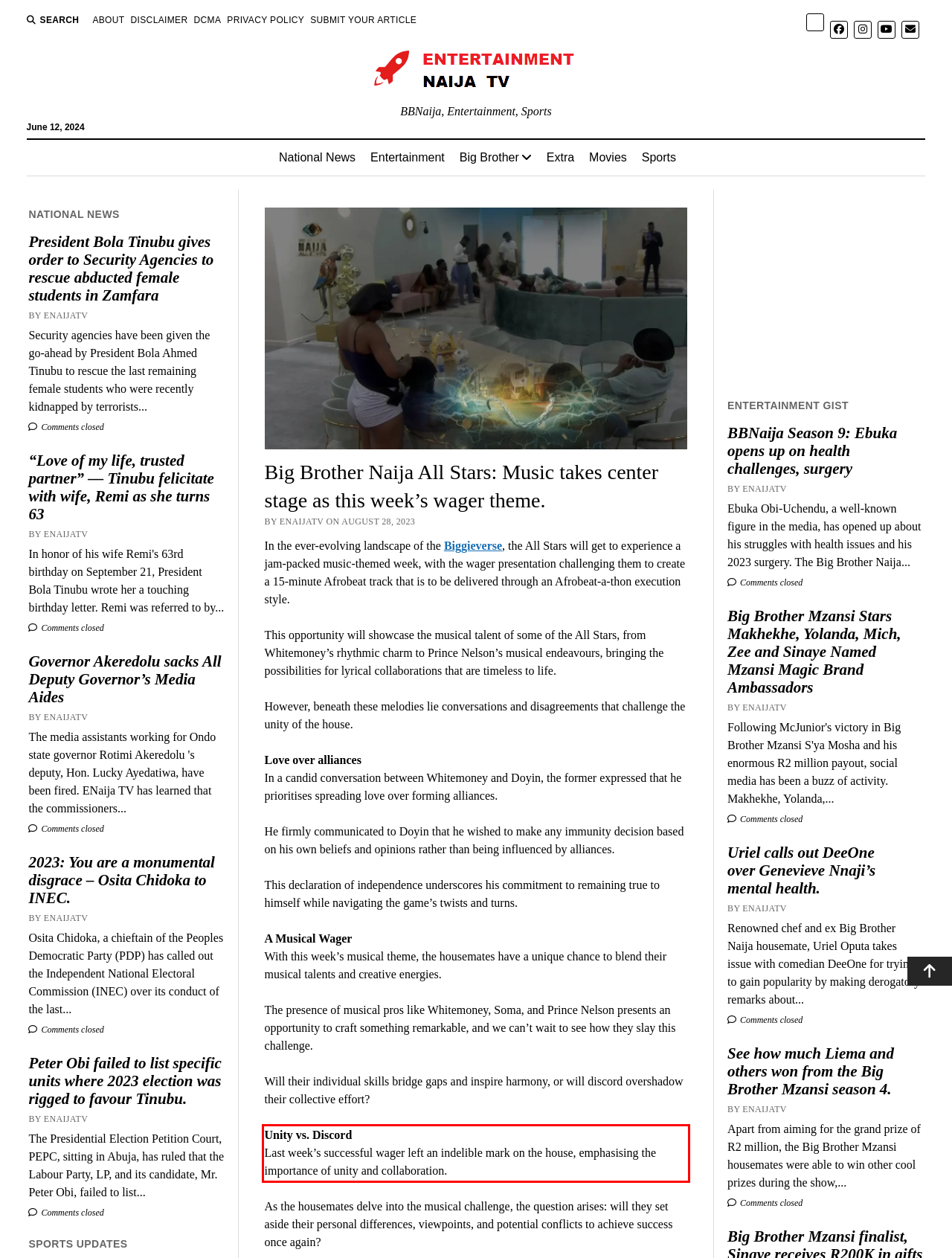Please identify the text within the red rectangular bounding box in the provided webpage screenshot.

Unity vs. Discord Last week’s successful wager left an indelible mark on the house, emphasising the importance of unity and collaboration.